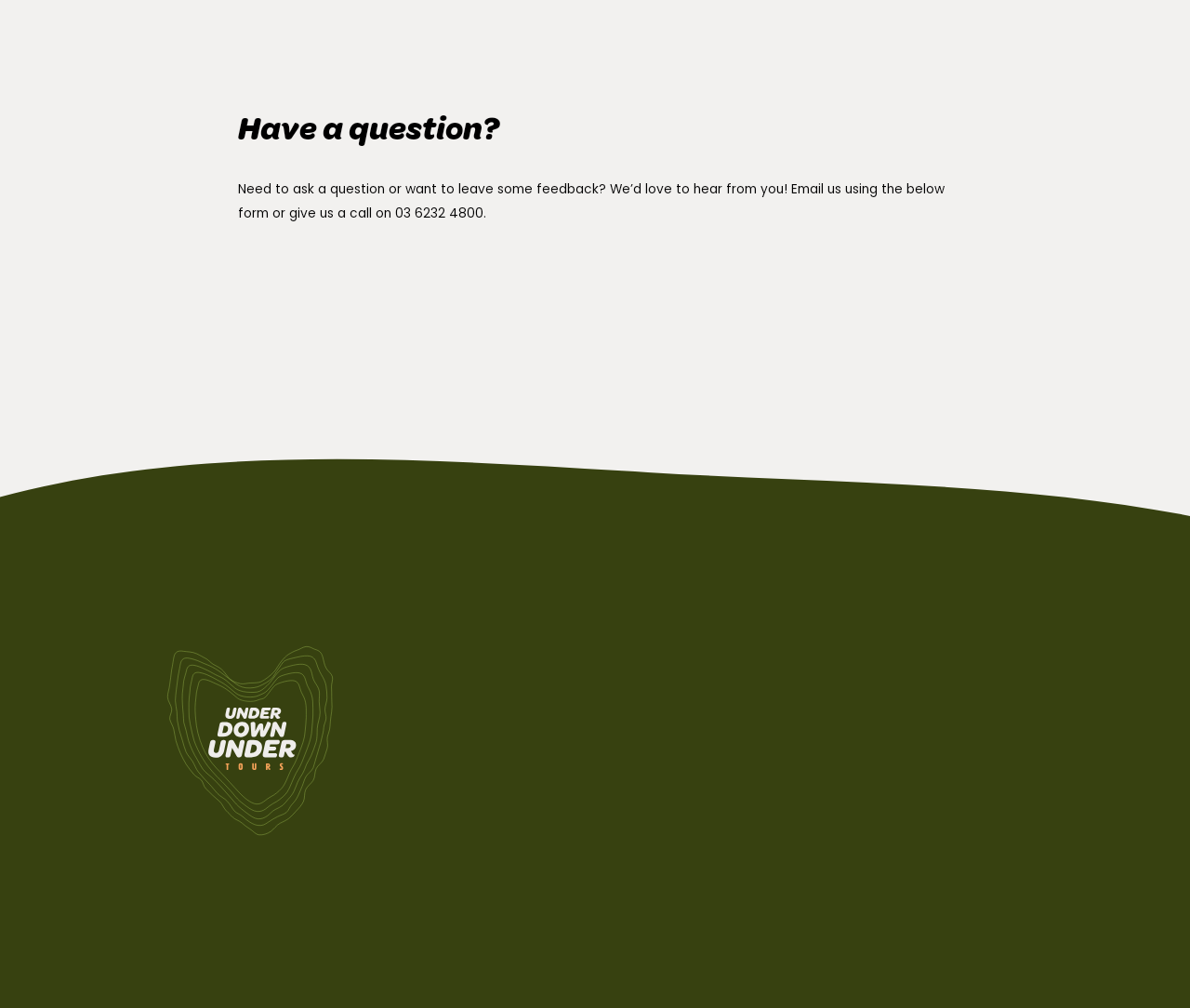Determine the bounding box coordinates of the clickable element necessary to fulfill the instruction: "Call us using the phone number". Provide the coordinates as four float numbers within the 0 to 1 range, i.e., [left, top, right, bottom].

[0.332, 0.203, 0.406, 0.221]